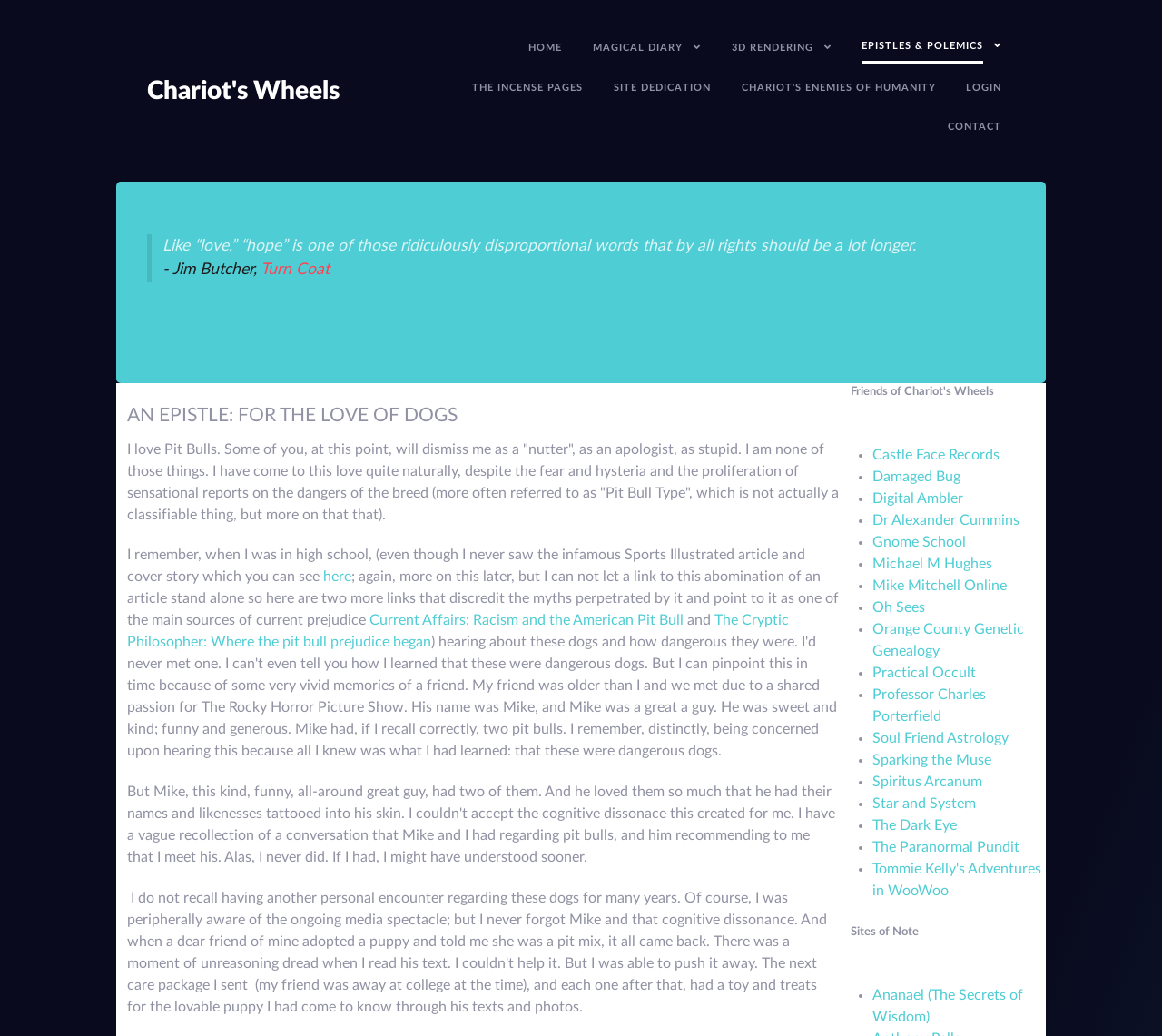Using the description: "Login", identify the bounding box of the corresponding UI element in the screenshot.

[0.82, 0.07, 0.873, 0.108]